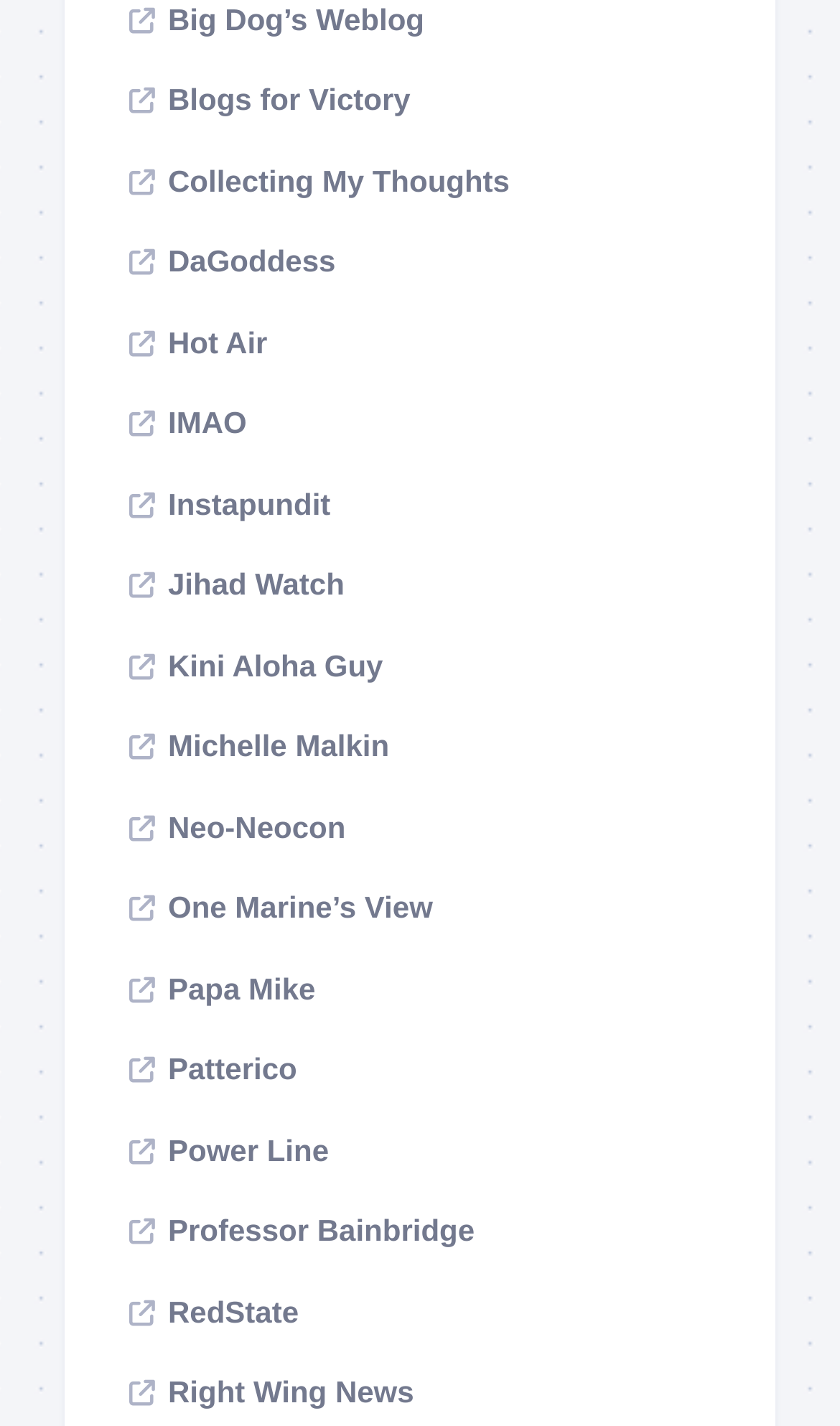Provide your answer in a single word or phrase: 
What is the name of the first link?

Big Dog’s Weblog